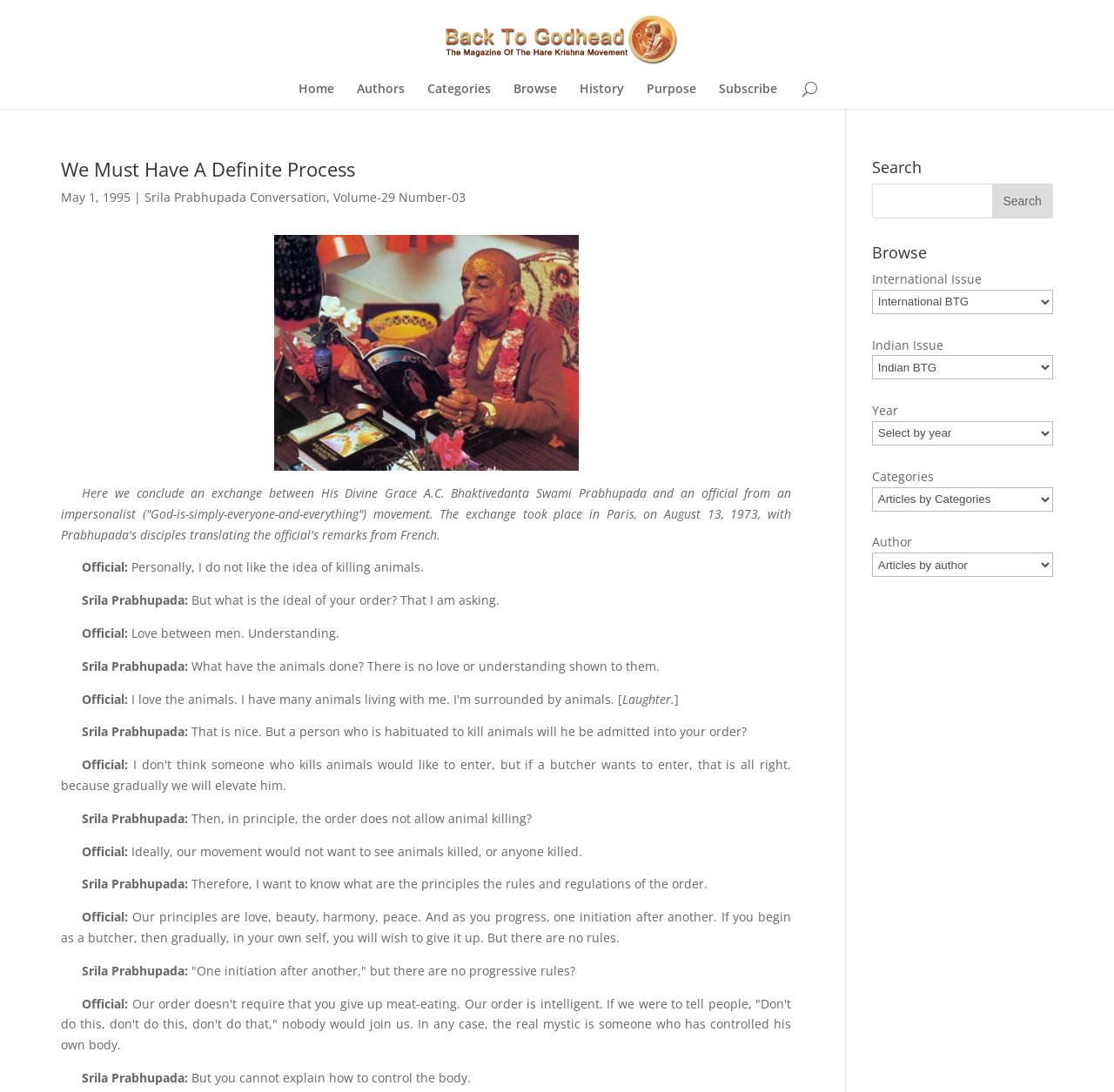Locate the bounding box coordinates of the region to be clicked to comply with the following instruction: "Read the conversation between Srila Prabhupada and the official". The coordinates must be four float numbers between 0 and 1, in the form [left, top, right, bottom].

[0.055, 0.444, 0.71, 0.497]